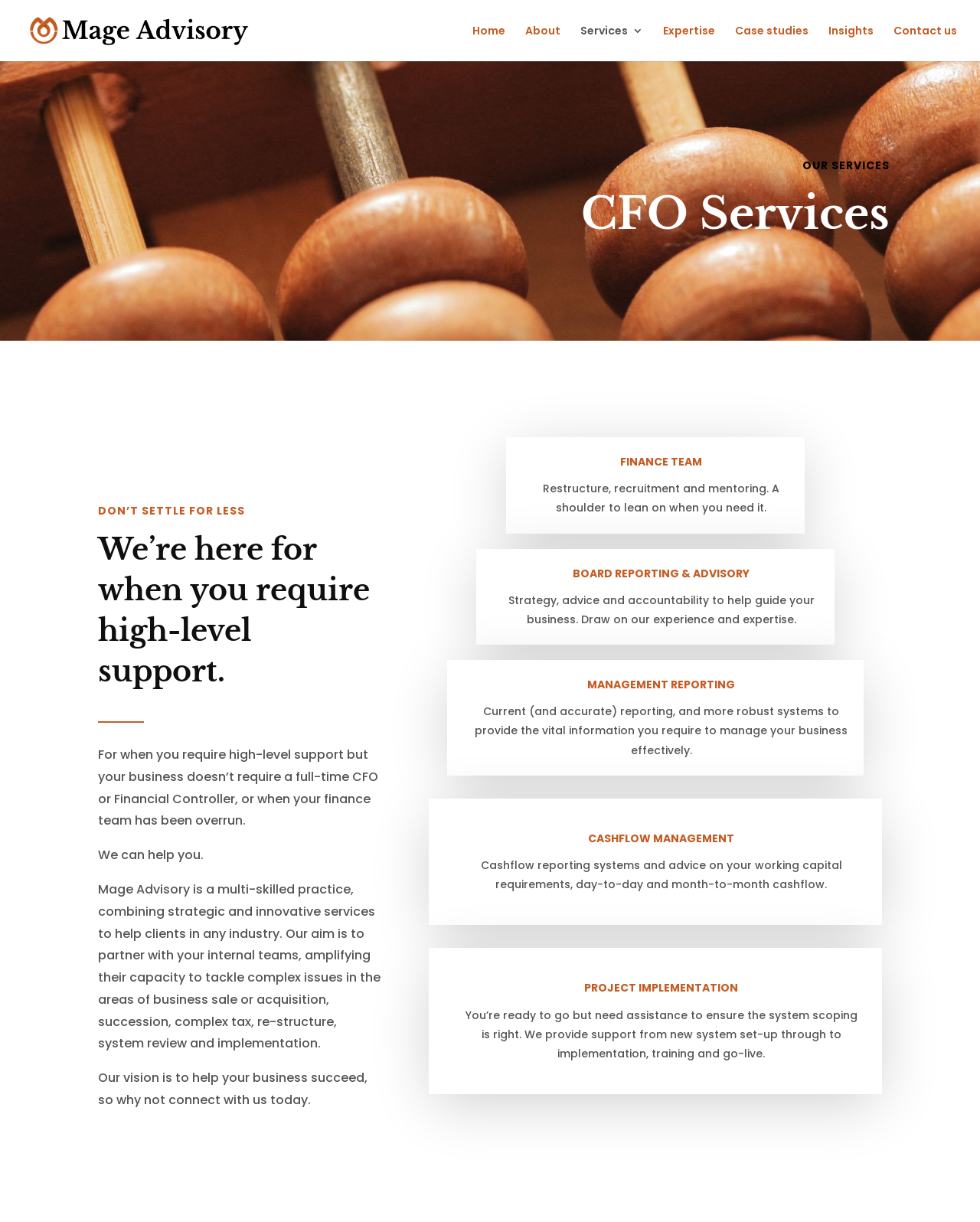Specify the bounding box coordinates of the area to click in order to follow the given instruction: "Click on the 'About' link."

[0.536, 0.021, 0.572, 0.05]